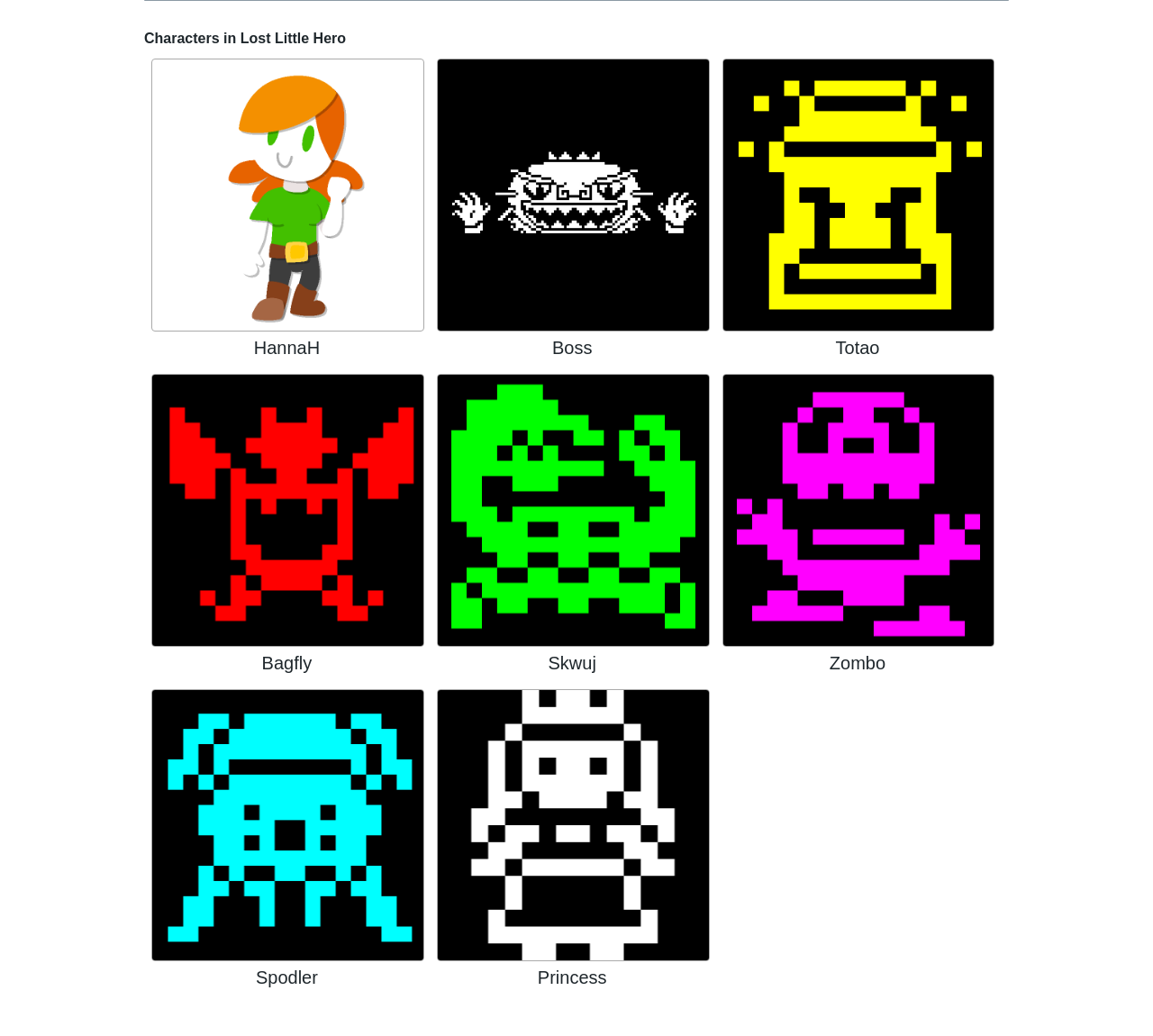What is the name of the first character?
Kindly give a detailed and elaborate answer to the question.

The first character is HannaH, which can be determined by looking at the first link and its corresponding image on the webpage.